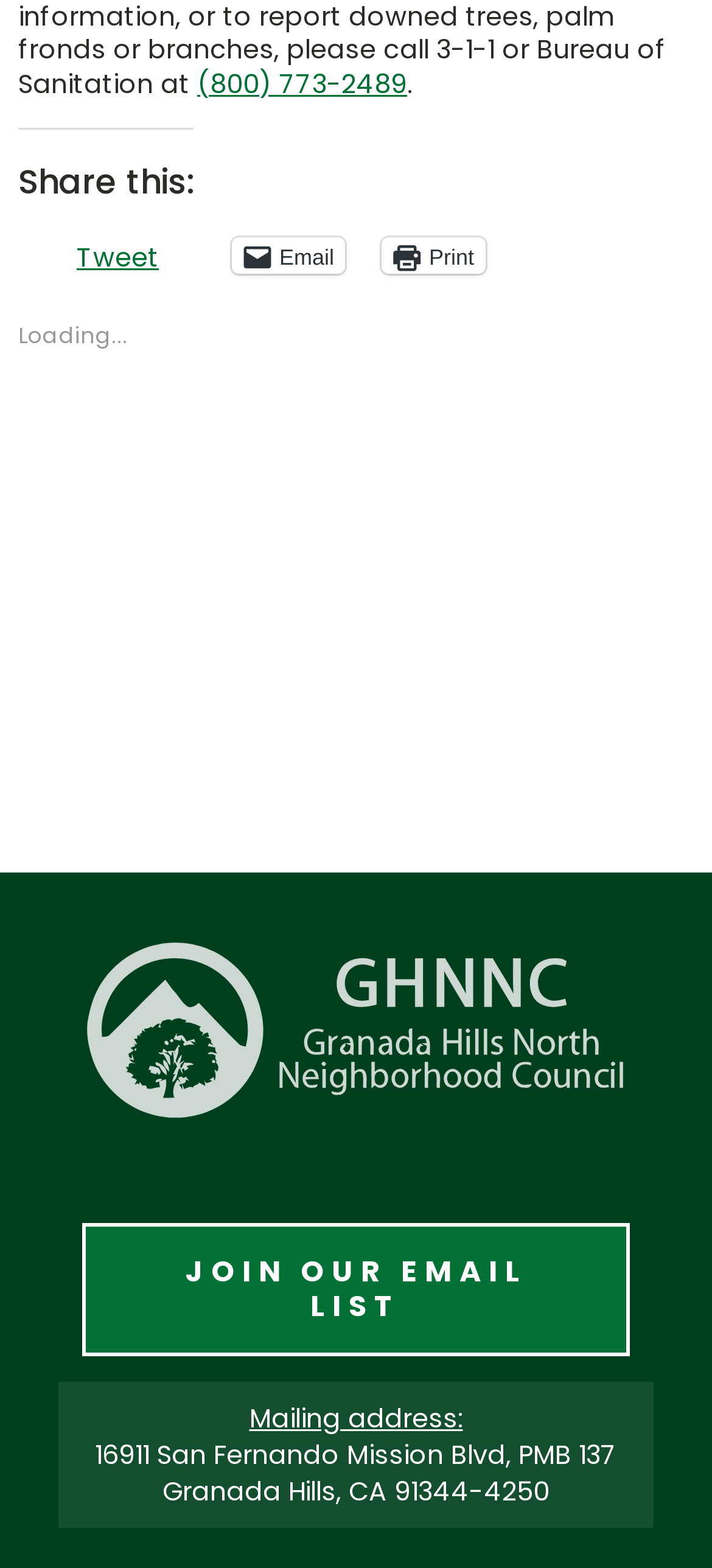What is the mailing address of the organization?
Please answer the question with a detailed response using the information from the screenshot.

The mailing address can be found at the bottom section of the webpage, where it is displayed as a static text with the address '16911 San Fernando Mission Blvd, PMB 137'.